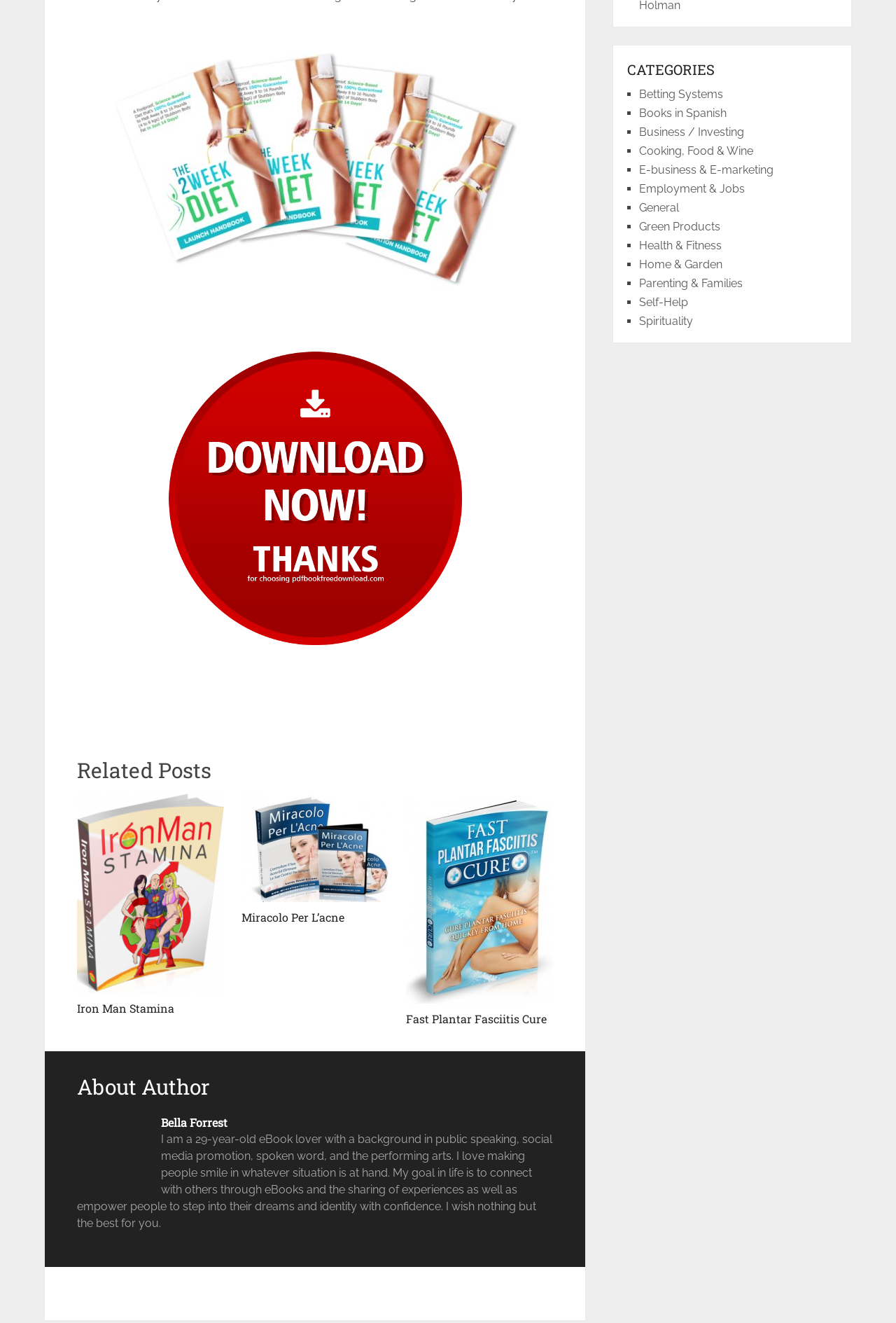Given the element description Fast Plantar Fasciitis Cure, specify the bounding box coordinates of the corresponding UI element in the format (top-left x, top-left y, bottom-right x, bottom-right y). All values must be between 0 and 1.

[0.453, 0.6, 0.617, 0.776]